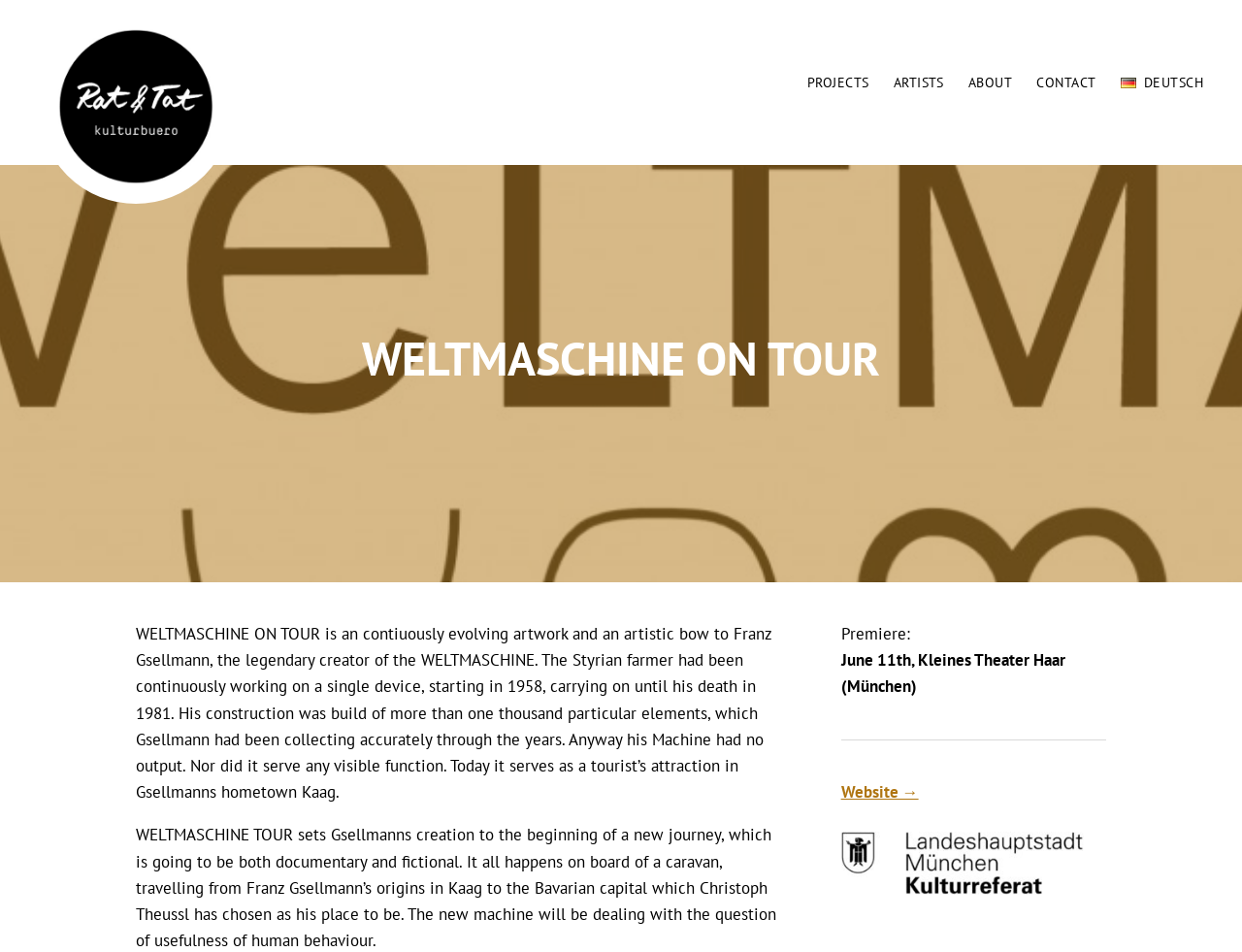Give a short answer using one word or phrase for the question:
Where is the premiere of WELTMASCHINE TOUR?

Kleines Theater Haar (München)